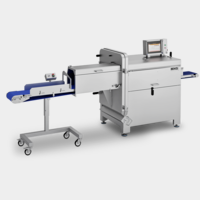Answer the question using only a single word or phrase: 
In what type of environments is this equipment typically used?

manufacturing and processing